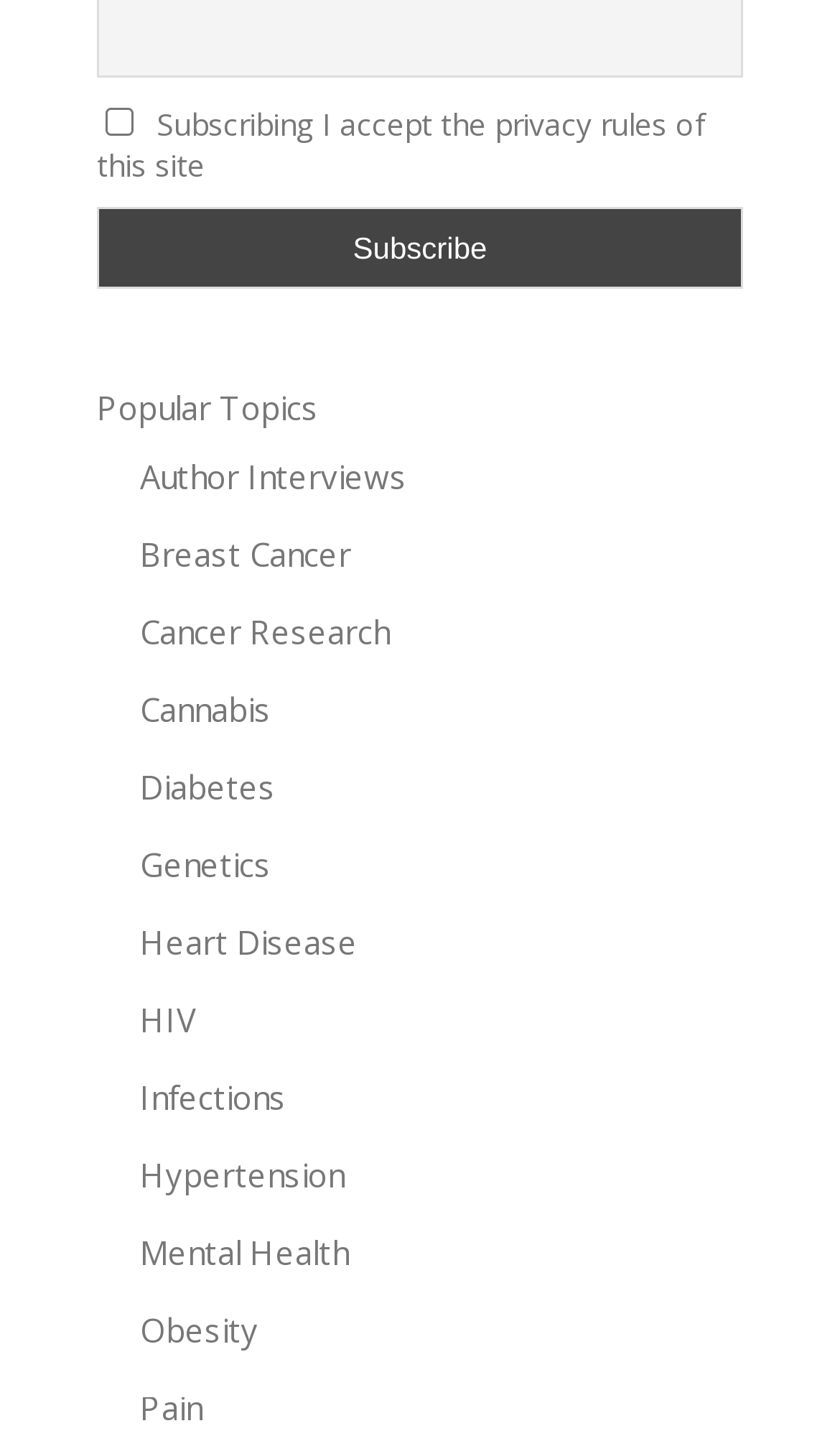Provide a brief response to the question using a single word or phrase: 
What is the button below the checkbox for?

Subscribe